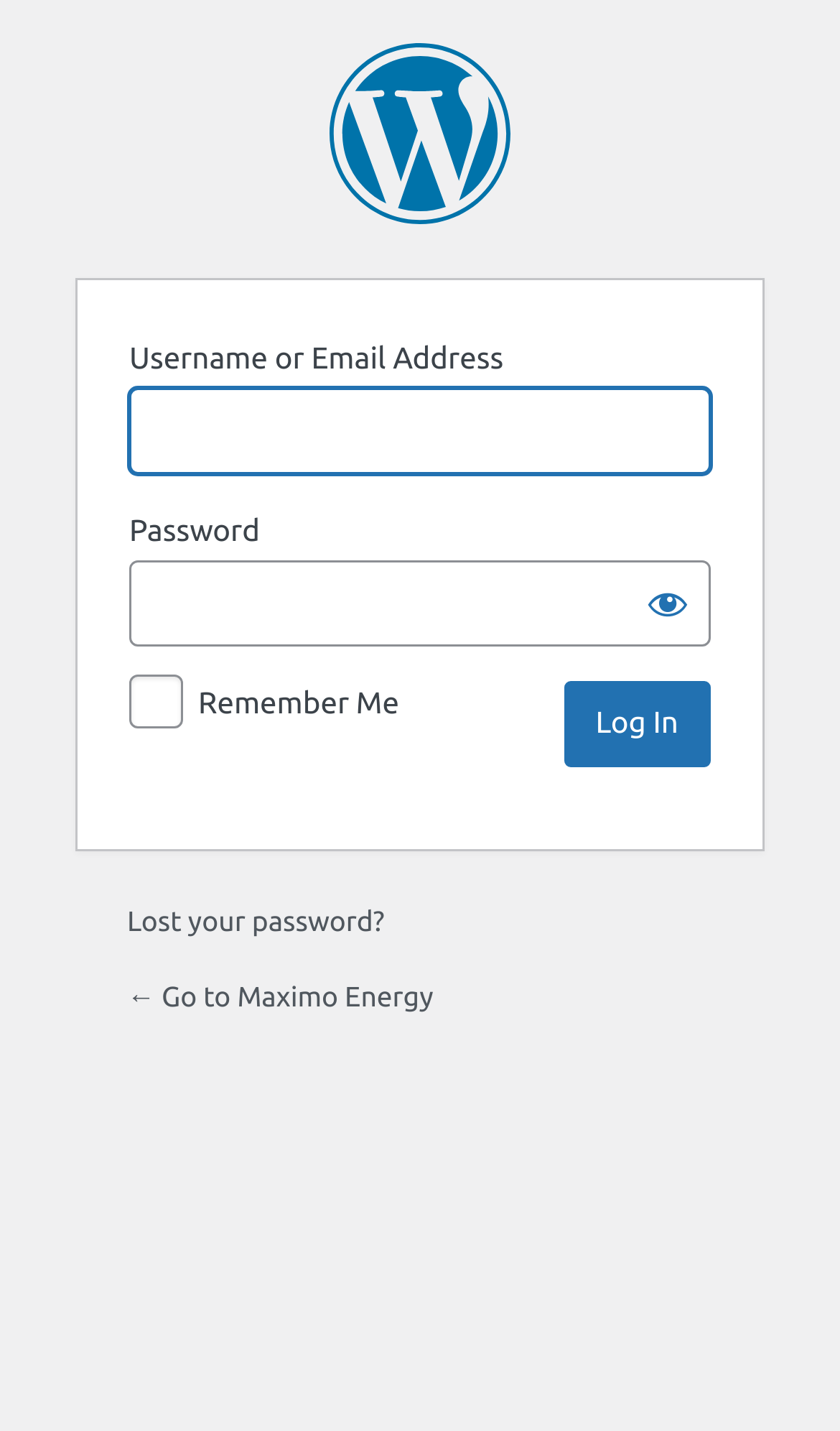Please find the bounding box coordinates of the element that you should click to achieve the following instruction: "Read about tips to help you extend your dollars when vehicle shopping". The coordinates should be presented as four float numbers between 0 and 1: [left, top, right, bottom].

None